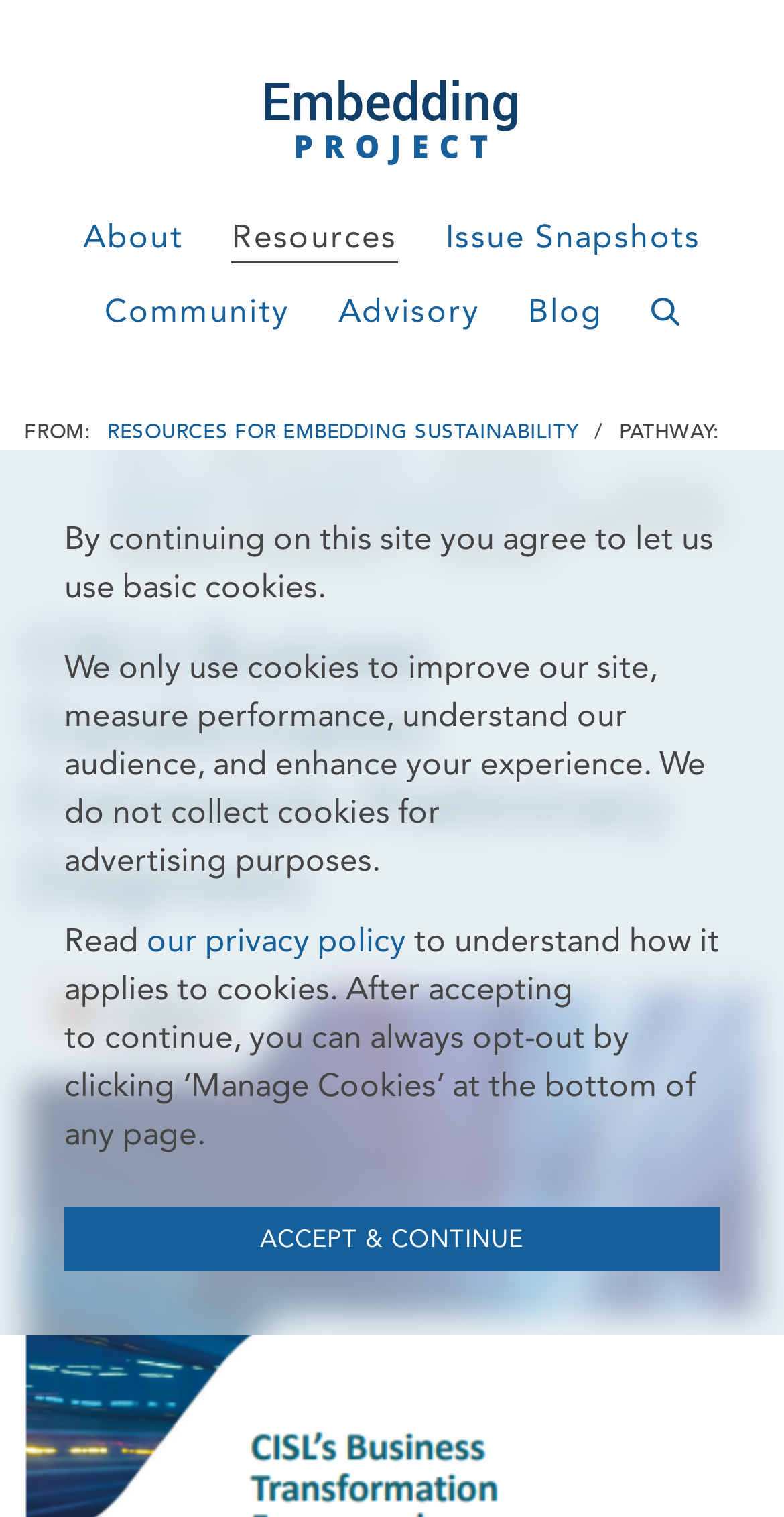Identify the bounding box coordinates of the element to click to follow this instruction: 'Click Embedding Project logo'. Ensure the coordinates are four float values between 0 and 1, provided as [left, top, right, bottom].

[0.338, 0.053, 0.662, 0.109]